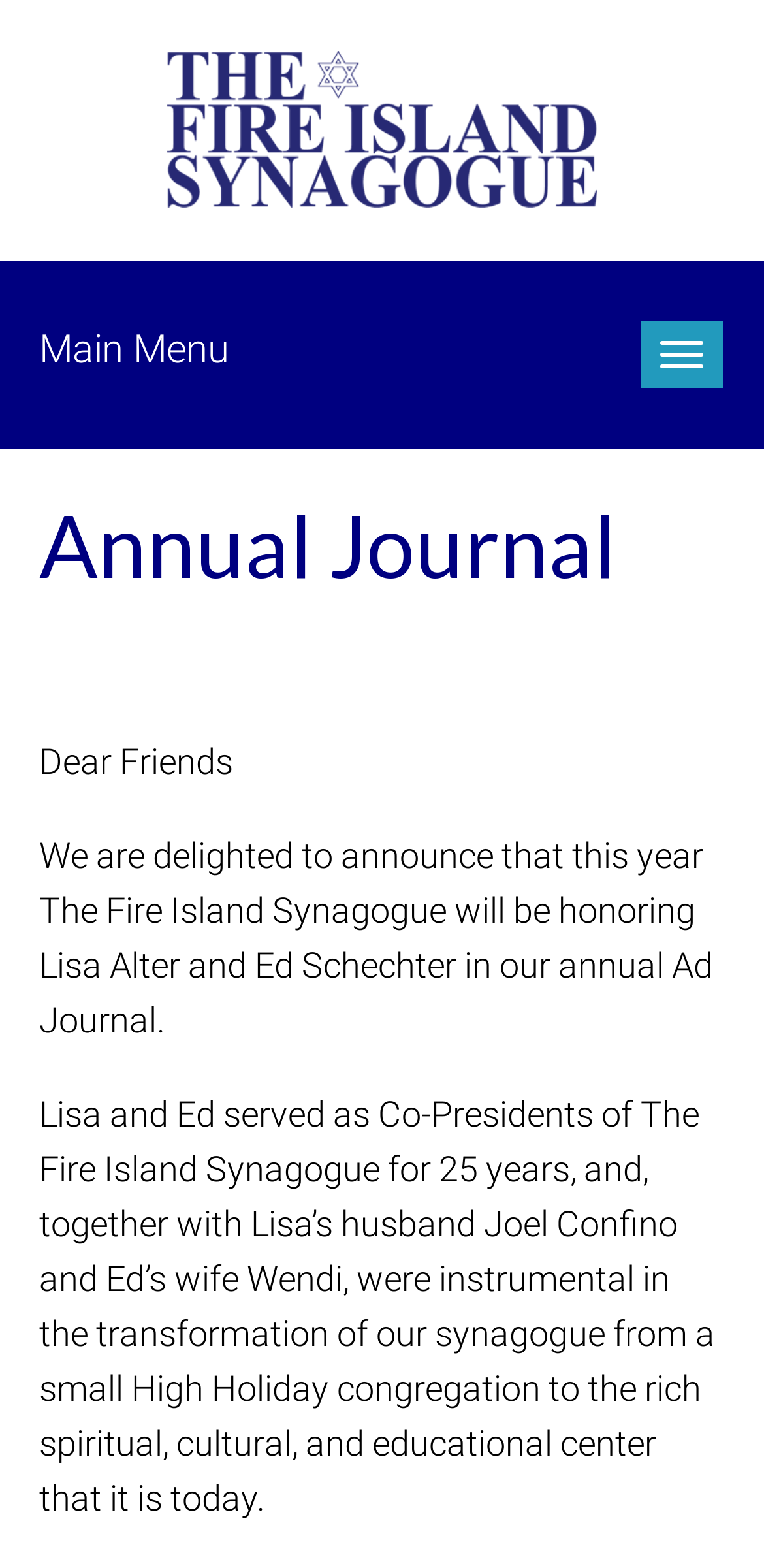Use the information in the screenshot to answer the question comprehensively: What is the name of the synagogue?

The name of the synagogue can be found in the link and image elements at the top of the webpage, which both contain the text 'The Fire Island Synagogue'.